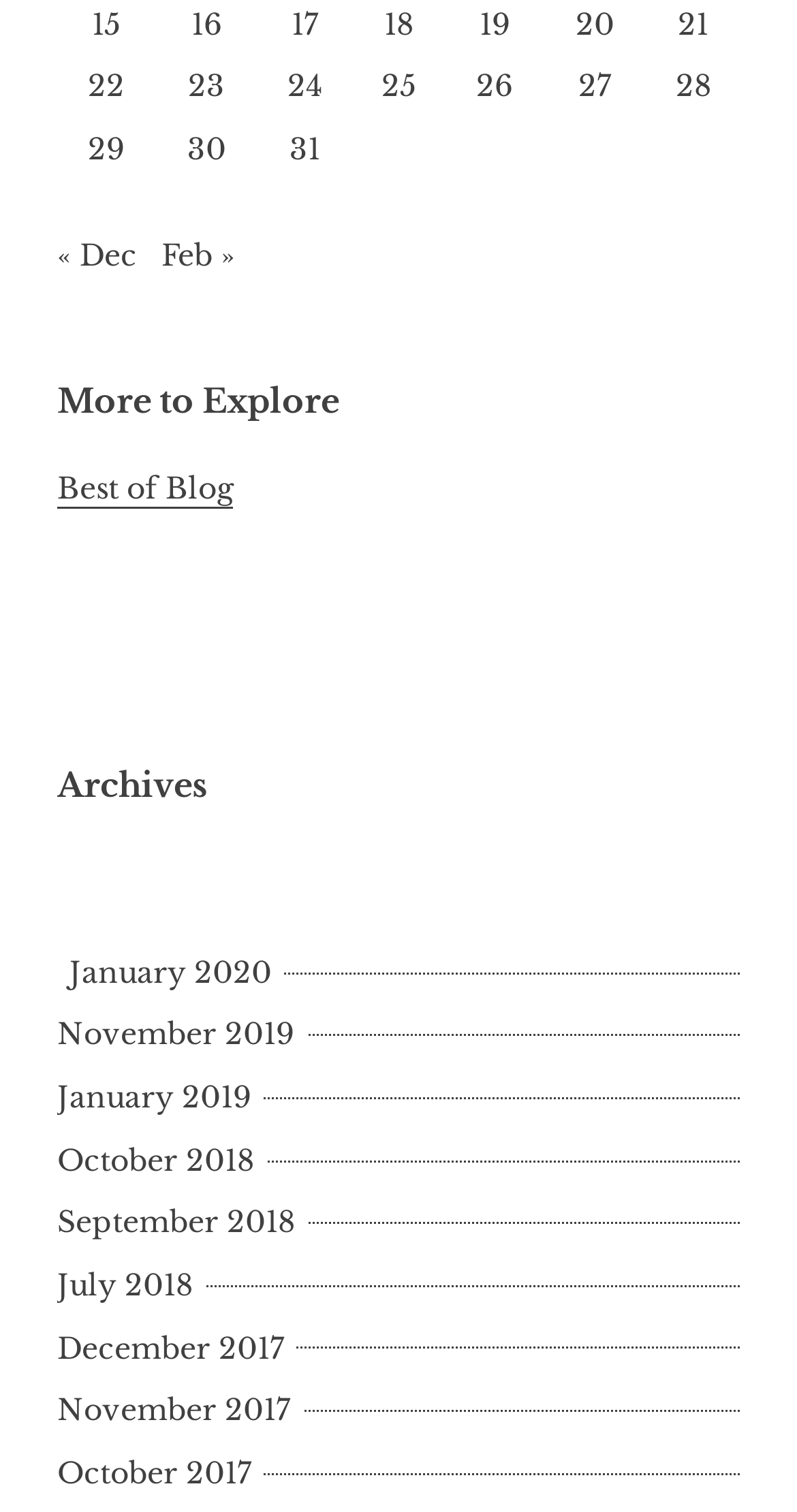Please predict the bounding box coordinates (top-left x, top-left y, bottom-right x, bottom-right y) for the UI element in the screenshot that fits the description: January 2019

[0.072, 0.714, 0.331, 0.738]